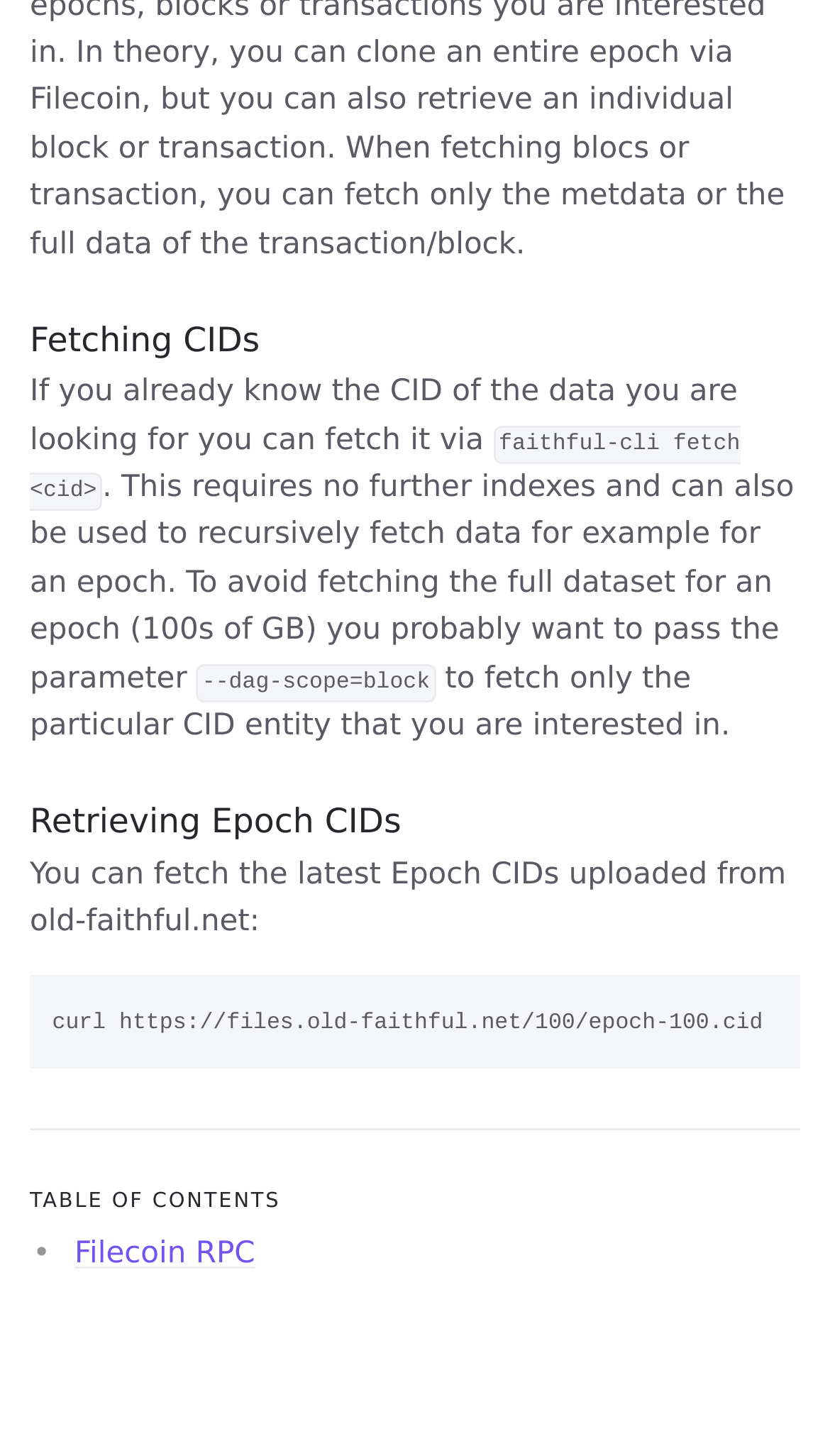Please find the bounding box for the following UI element description. Provide the coordinates in (top-left x, top-left y, bottom-right x, bottom-right y) format, with values between 0 and 1: Filecoin RPC

[0.09, 0.849, 0.307, 0.873]